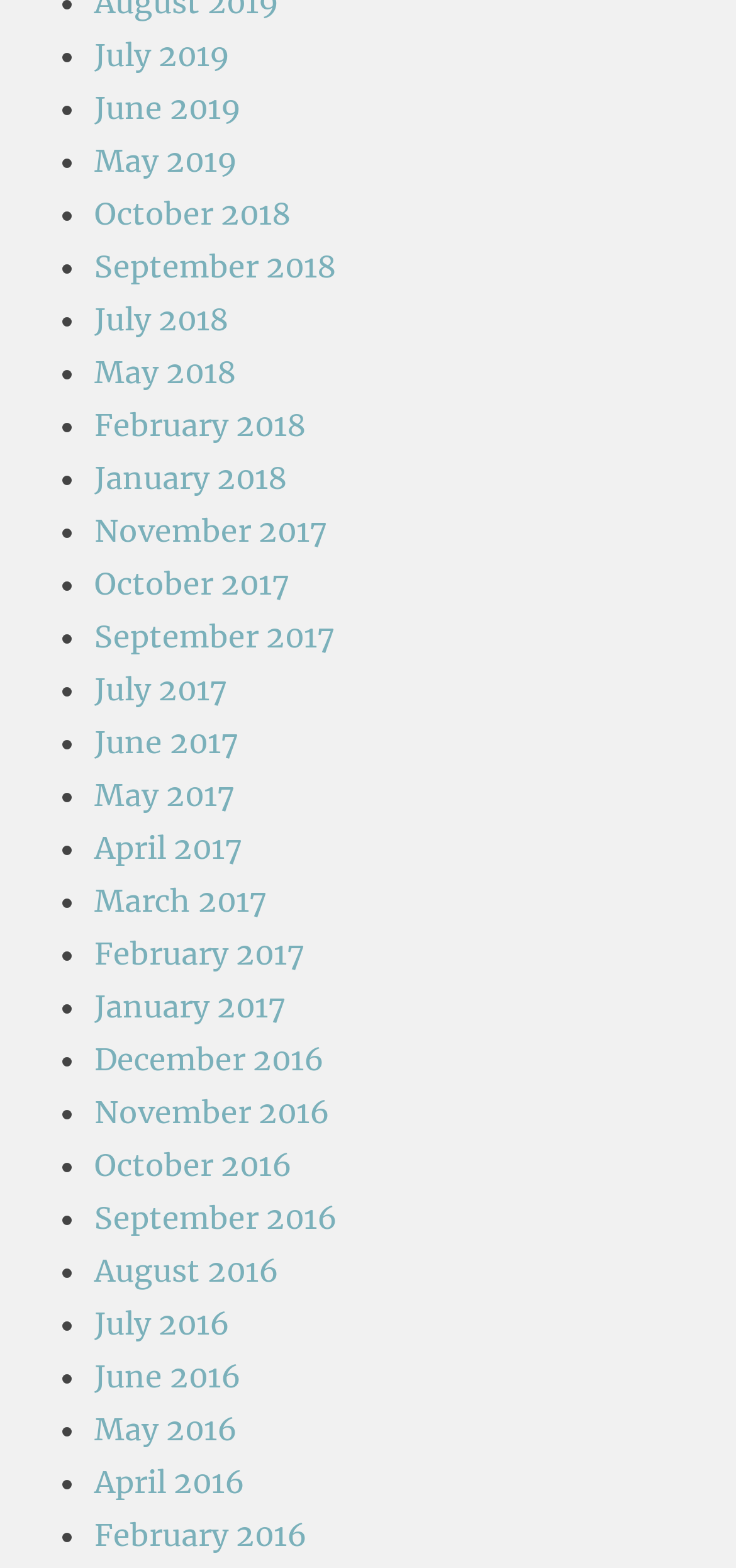Please determine the bounding box coordinates of the area that needs to be clicked to complete this task: 'View April 2016'. The coordinates must be four float numbers between 0 and 1, formatted as [left, top, right, bottom].

[0.128, 0.933, 0.333, 0.957]